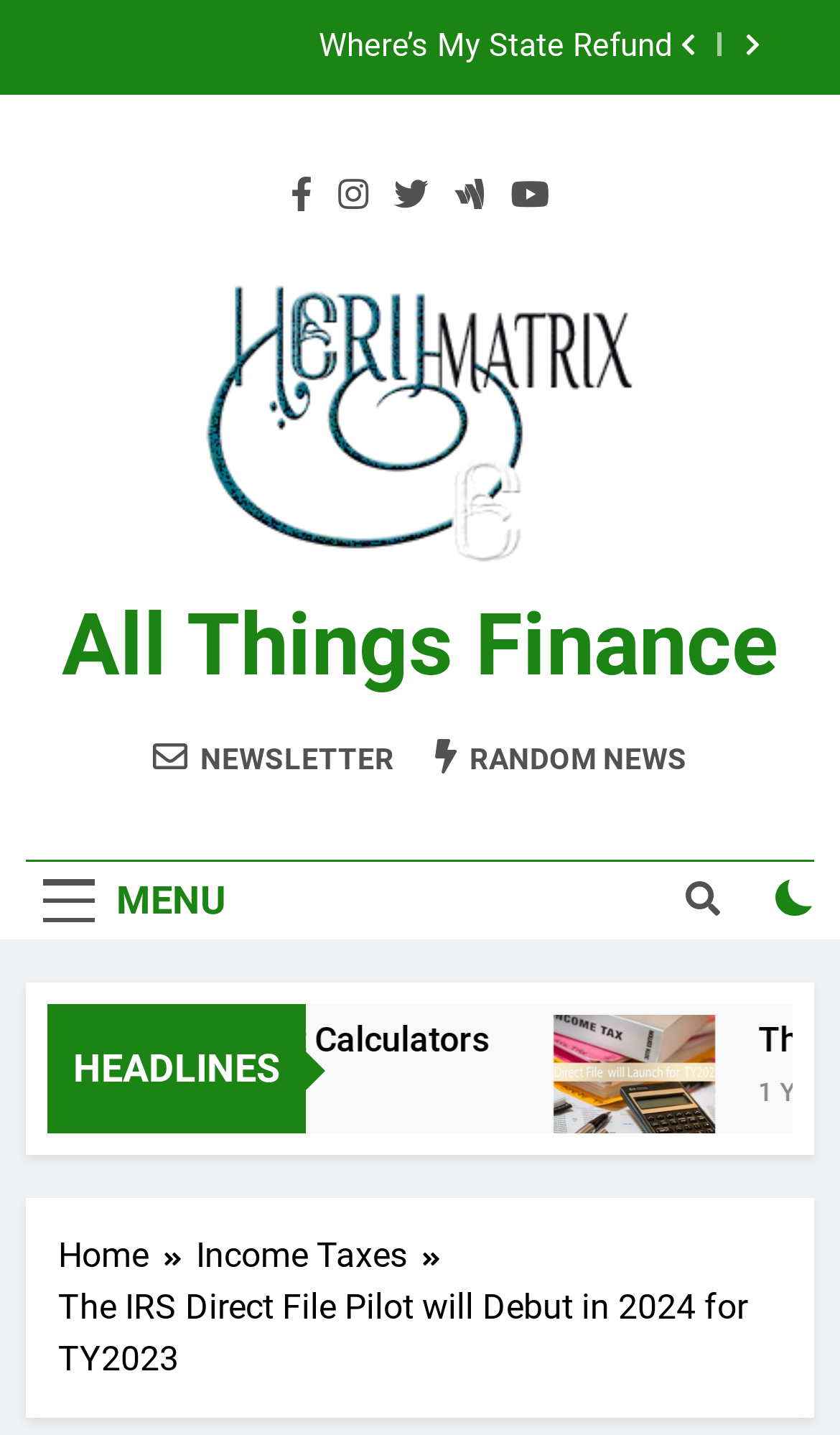Determine the bounding box coordinates of the region that needs to be clicked to achieve the task: "View RANDOM NEWS".

[0.518, 0.514, 0.818, 0.542]